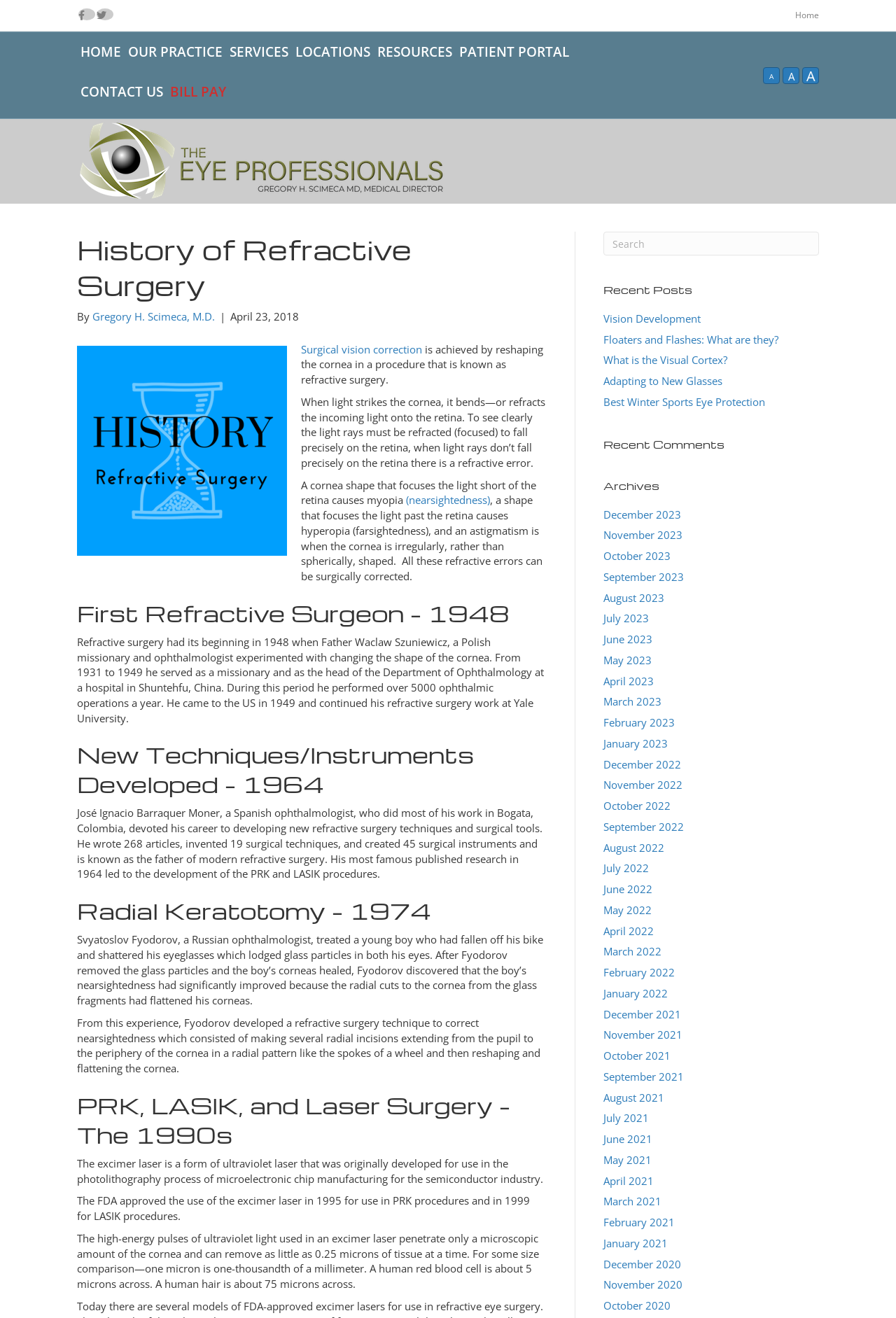Find the bounding box coordinates of the clickable area that will achieve the following instruction: "Download the brochure".

None